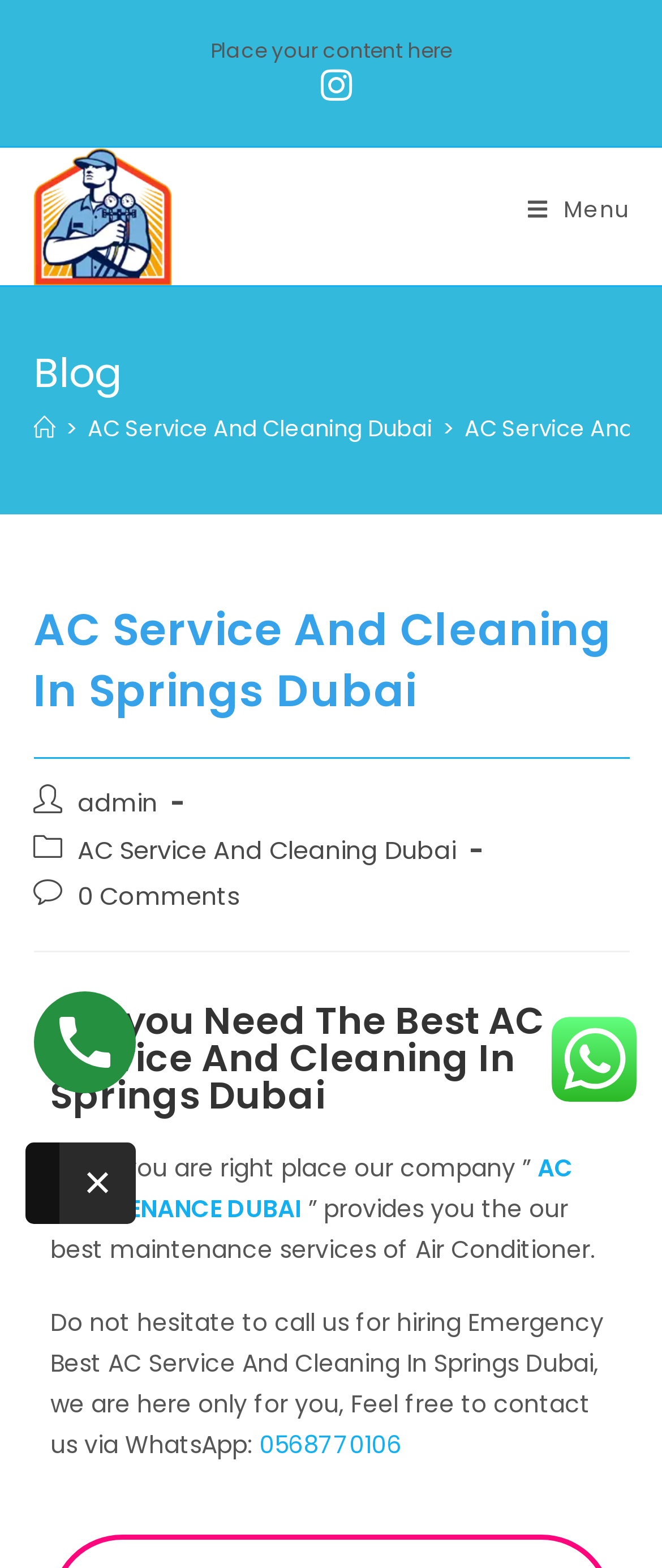What is the name of the company?
Kindly give a detailed and elaborate answer to the question.

Although the company's name is not explicitly mentioned, we can infer that it is related to 'Best AC Service And Cleaning In Springs Dubai' based on the heading and the content of the webpage.